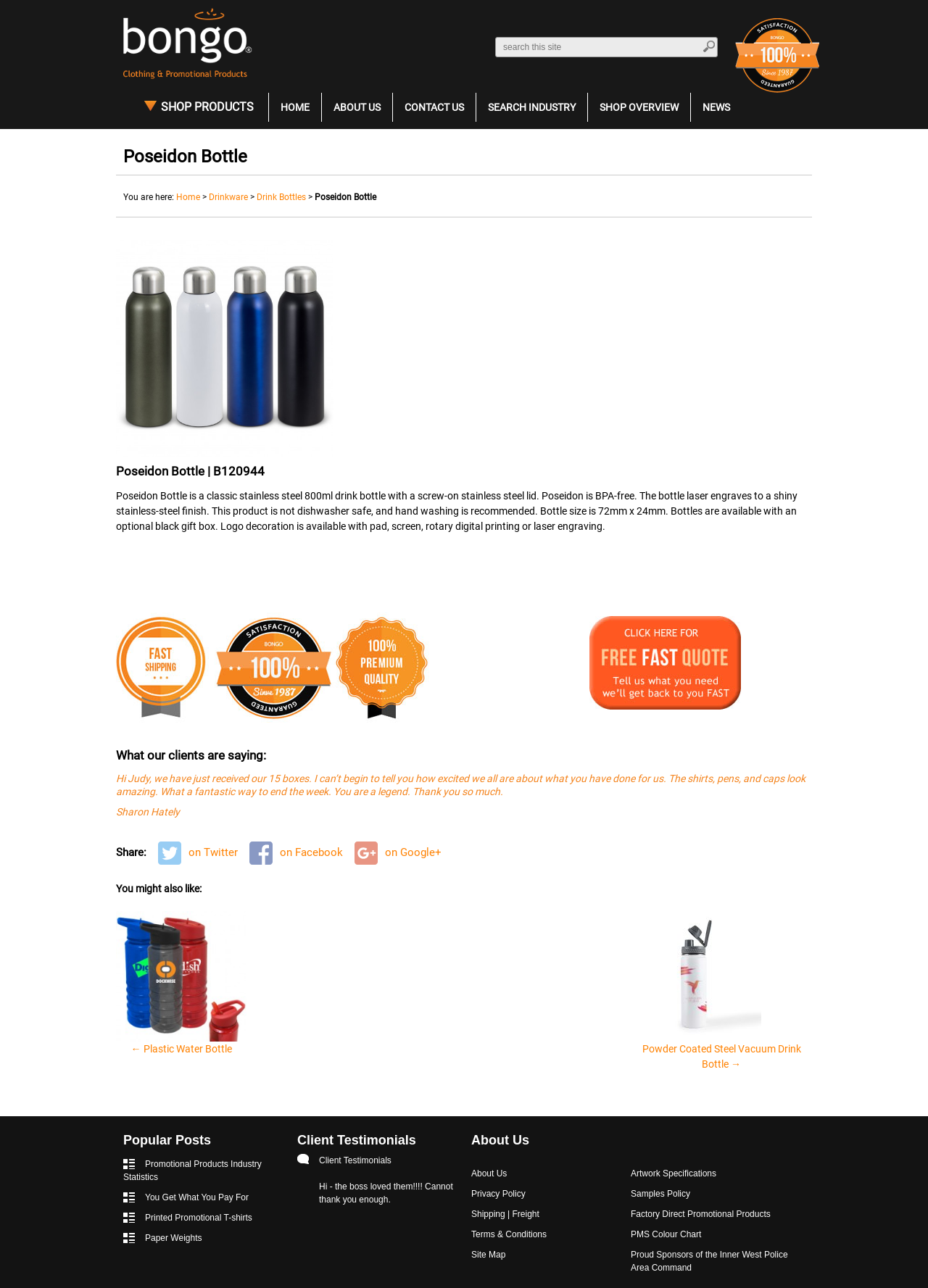Find the bounding box coordinates of the element I should click to carry out the following instruction: "View Poseidon Bottle details".

[0.125, 0.111, 0.875, 0.132]